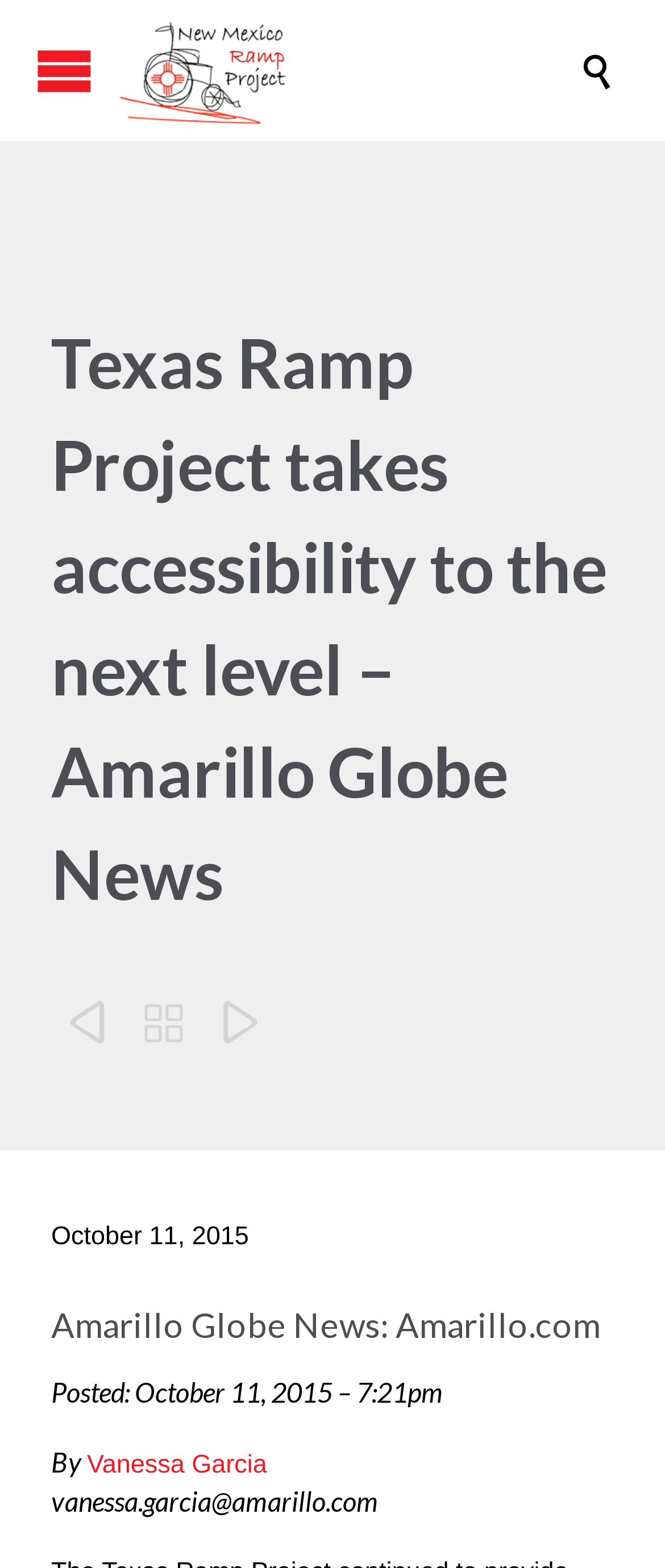Who is the author of the article?
Please answer the question with as much detail and depth as you can.

I found the answer by looking at the link element 'Vanessa Garcia' which is located below the heading element 'Amarillo Globe News: Amarillo.com' and is likely to be the author of the article.